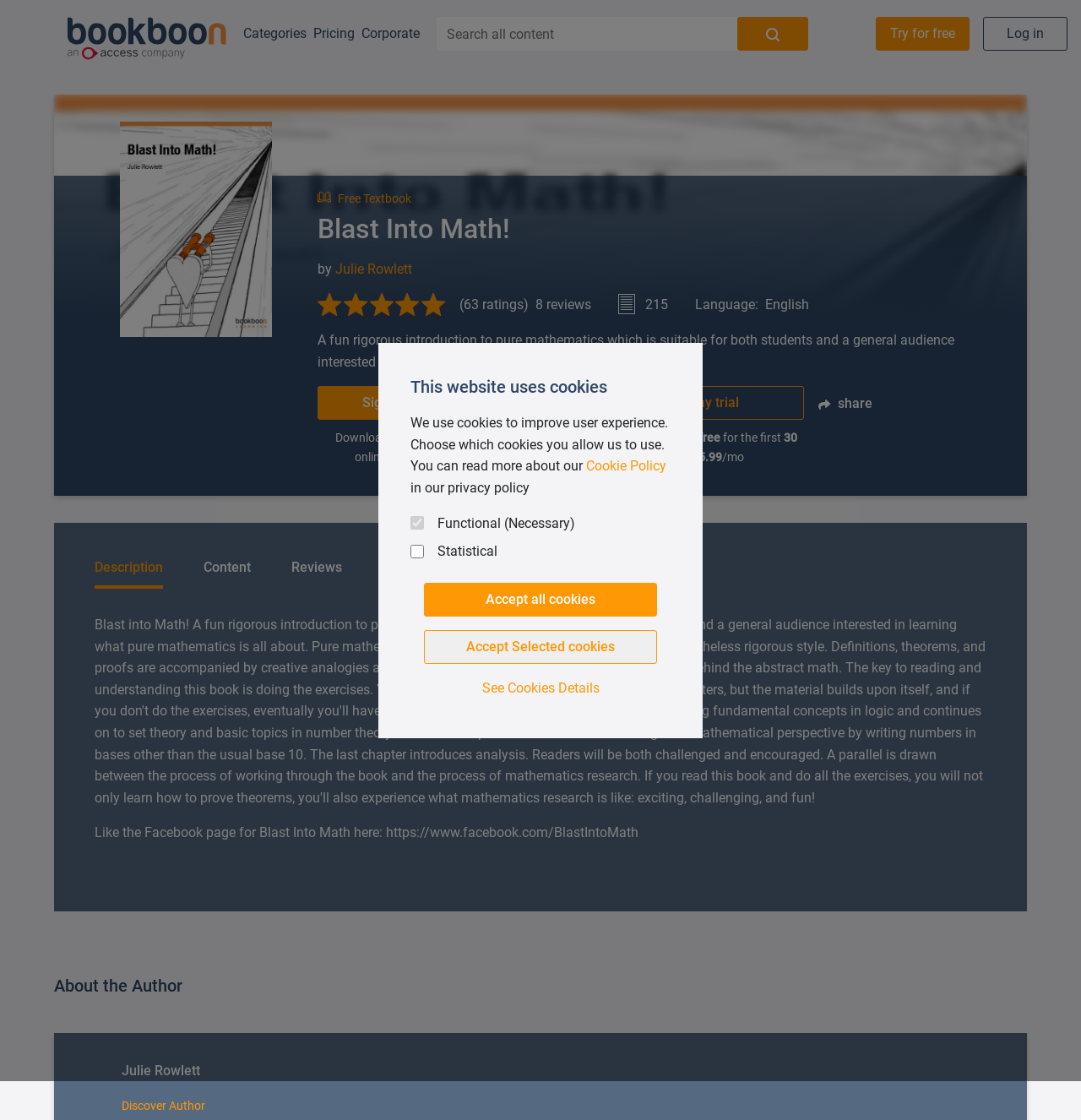Can you pinpoint the bounding box coordinates for the clickable element required for this instruction: "Discover Author"? The coordinates should be four float numbers between 0 and 1, i.e., [left, top, right, bottom].

[0.112, 0.981, 0.19, 0.994]